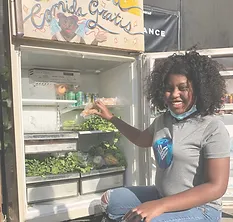What type of setting is depicted in the background?
Using the screenshot, give a one-word or short phrase answer.

Vibrant, outdoor setting